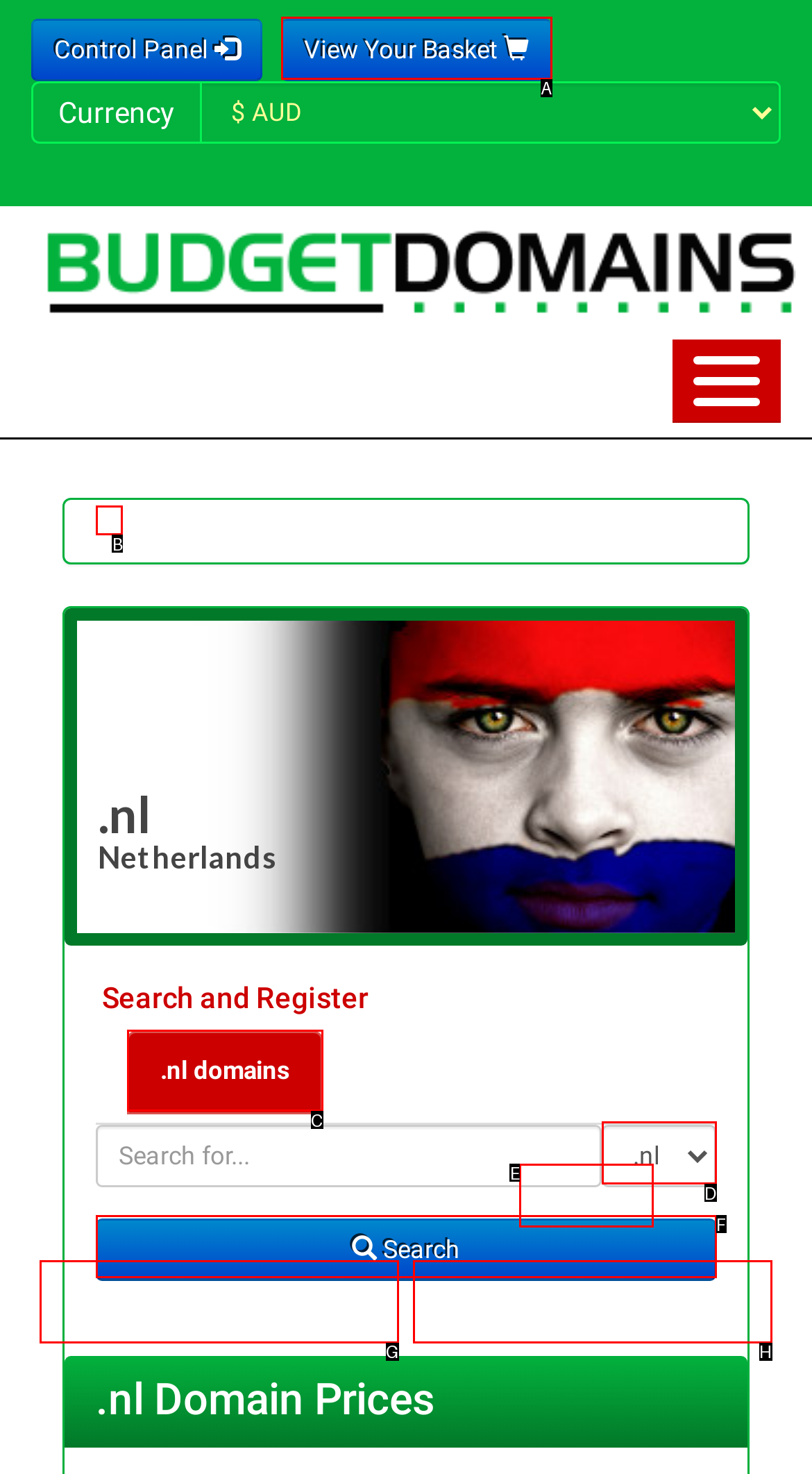Point out which HTML element you should click to fulfill the task: register .nl domain.
Provide the option's letter from the given choices.

B